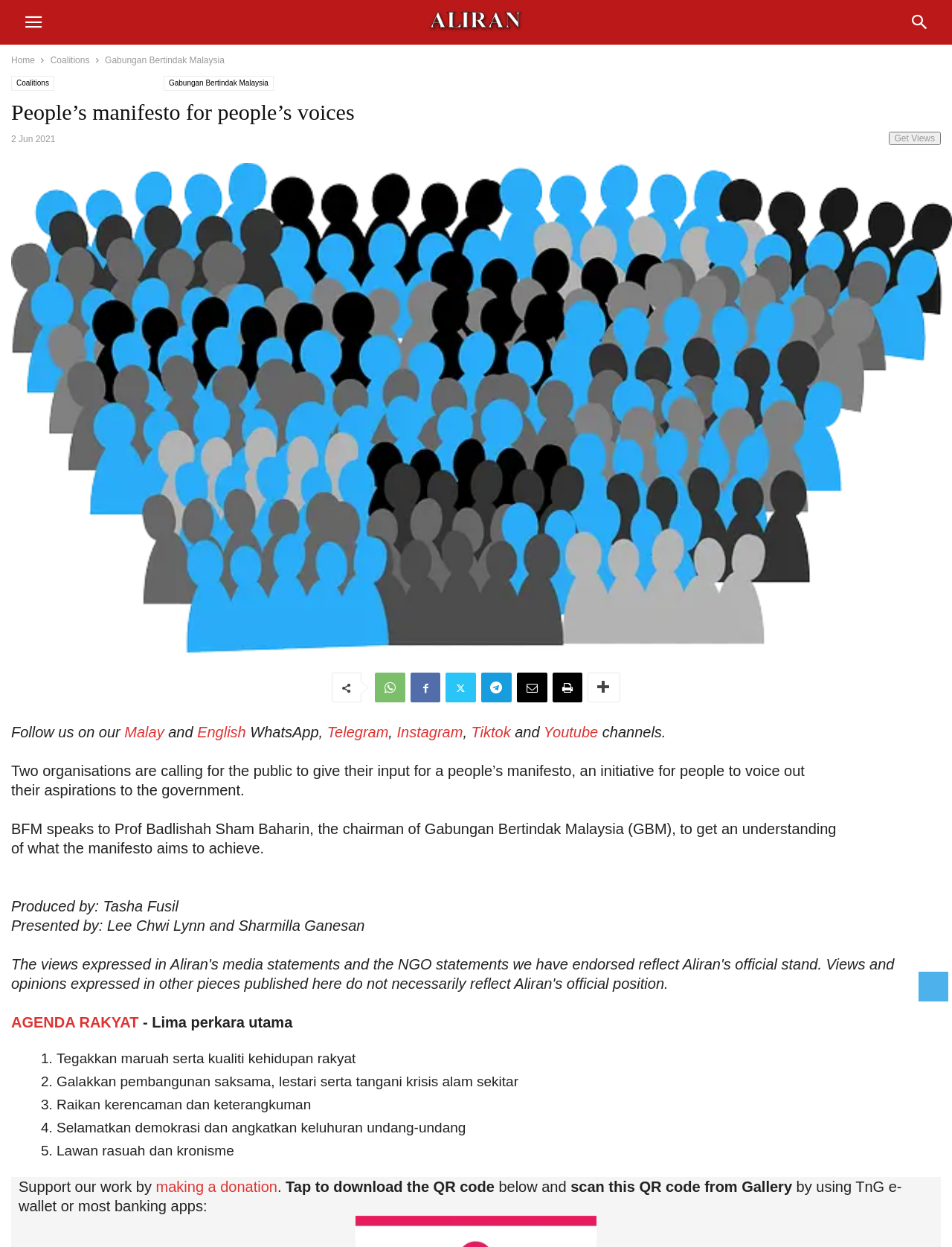Identify the bounding box coordinates of the element that should be clicked to fulfill this task: "Search for something". The coordinates should be provided as four float numbers between 0 and 1, i.e., [left, top, right, bottom].

None